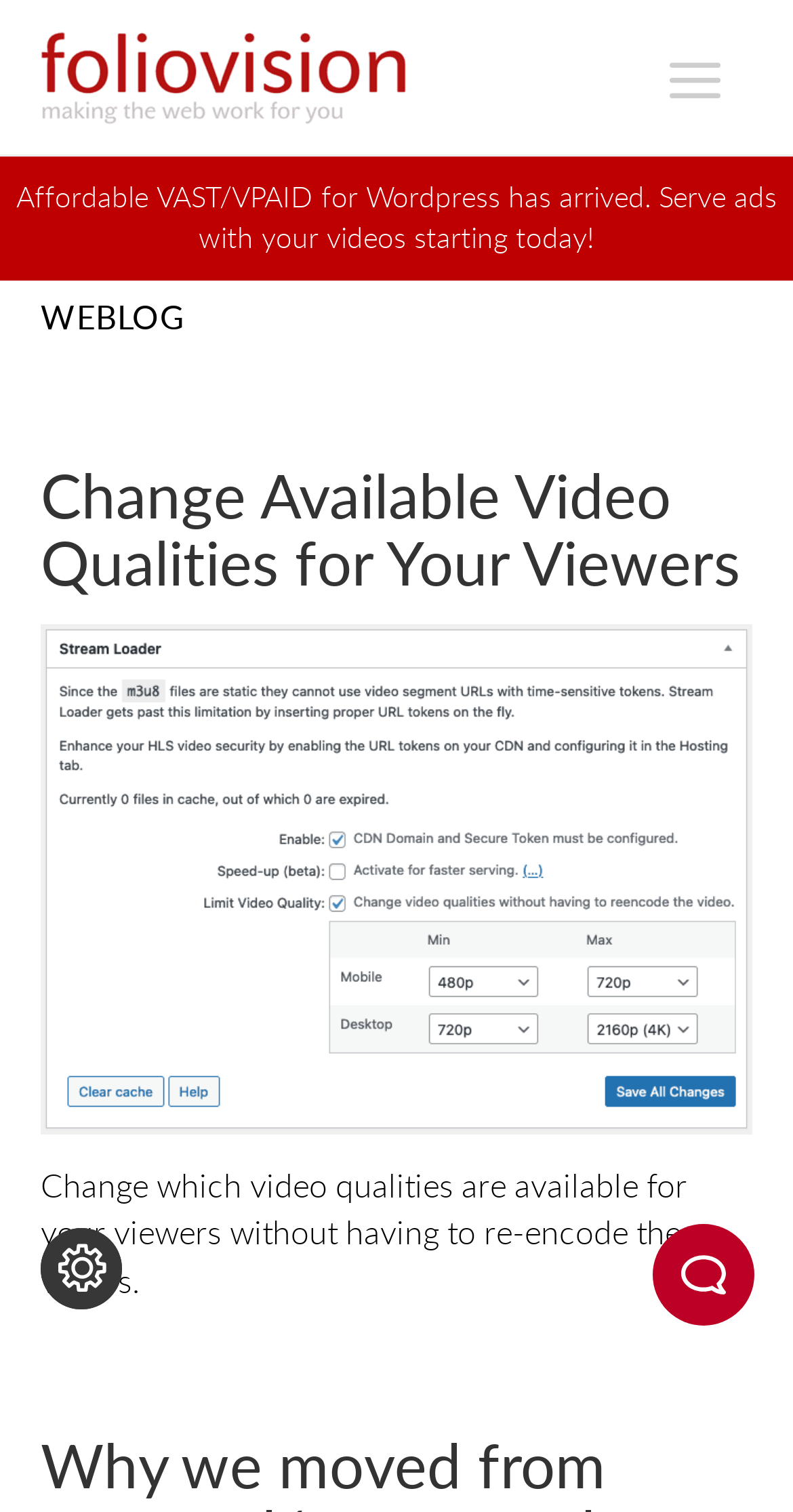Provide a brief response in the form of a single word or phrase:
What is the topic of the article on the webpage?

Video qualities